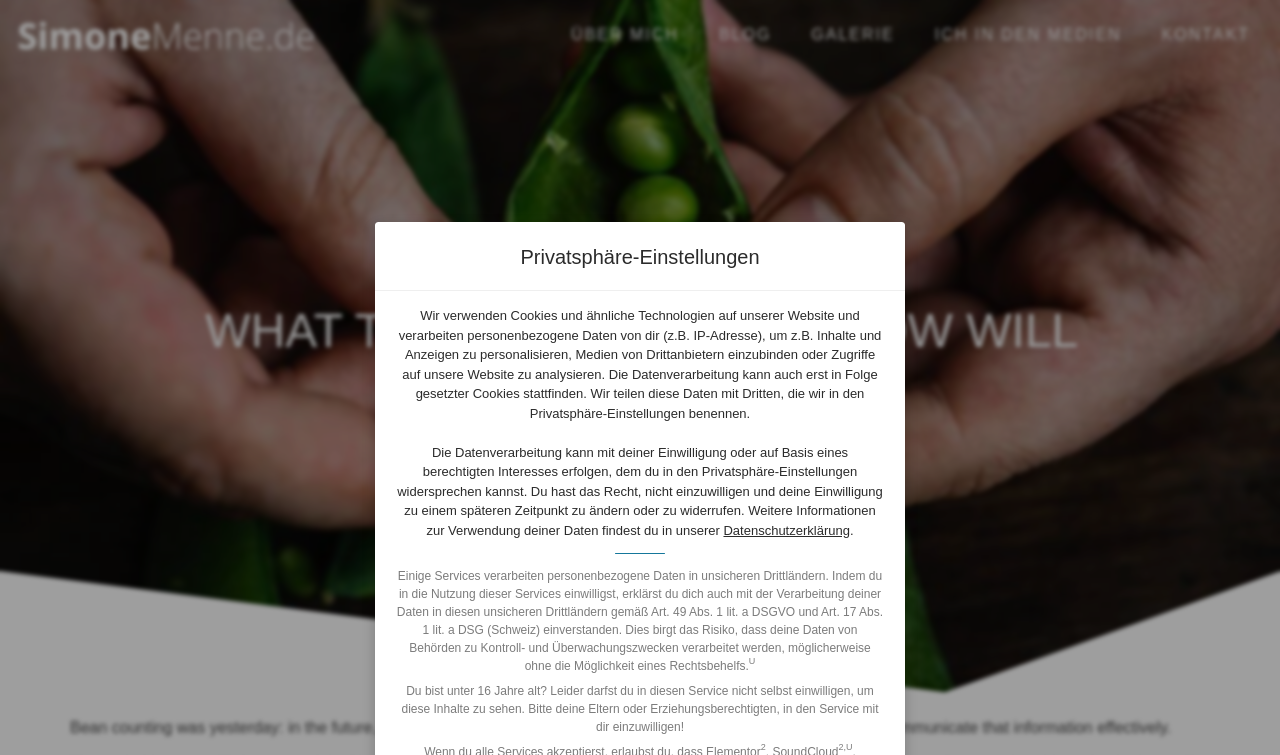Summarize the webpage in an elaborate manner.

This webpage appears to be a blog or article page, with a focus on the role of Chief Financial Officers (CFOs) in the future. The main content of the page is divided into two sections. 

At the top, there is a section related to privacy settings, which takes up about the top quarter of the page. This section contains a heading "Privatsphäre-Einstellungen" (Privacy Settings) and several blocks of text that explain how the website uses cookies and processes personal data. There is also a link to a "Datenschutzerklärung" (Privacy Policy) at the bottom of this section.

Below the privacy settings section, the main content of the page begins. The title of the article is "What the CFO of tomorrow will look like", and the meta description suggests that the article will discuss the challenges CFOs will face in transforming data into information and communicating it effectively. However, the accessibility tree does not provide further information about the article's content.

On the top right side of the page, there is a link "Zu Einwilligungsoptionen springen" (Jump to consent options), which is likely a shortcut to the privacy settings section.